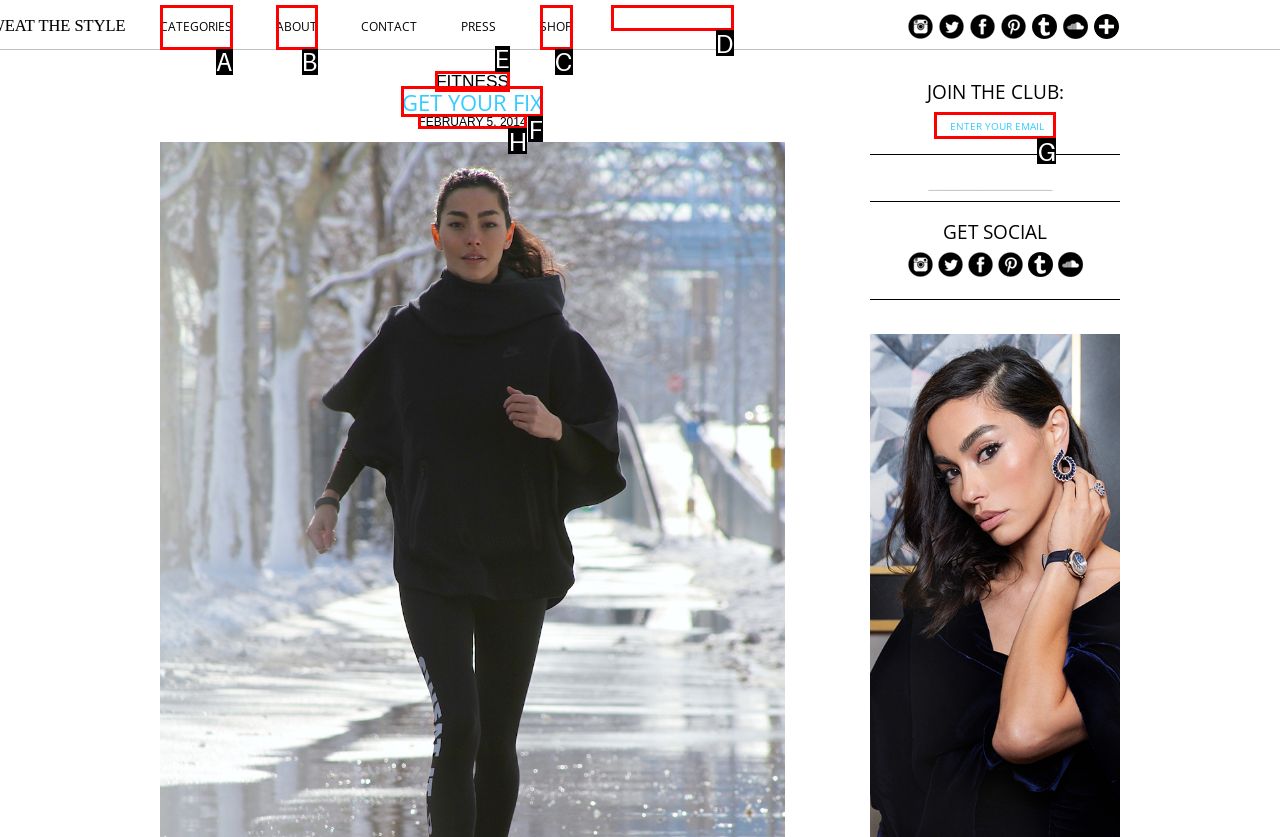Indicate which UI element needs to be clicked to fulfill the task: Search for something
Answer with the letter of the chosen option from the available choices directly.

D